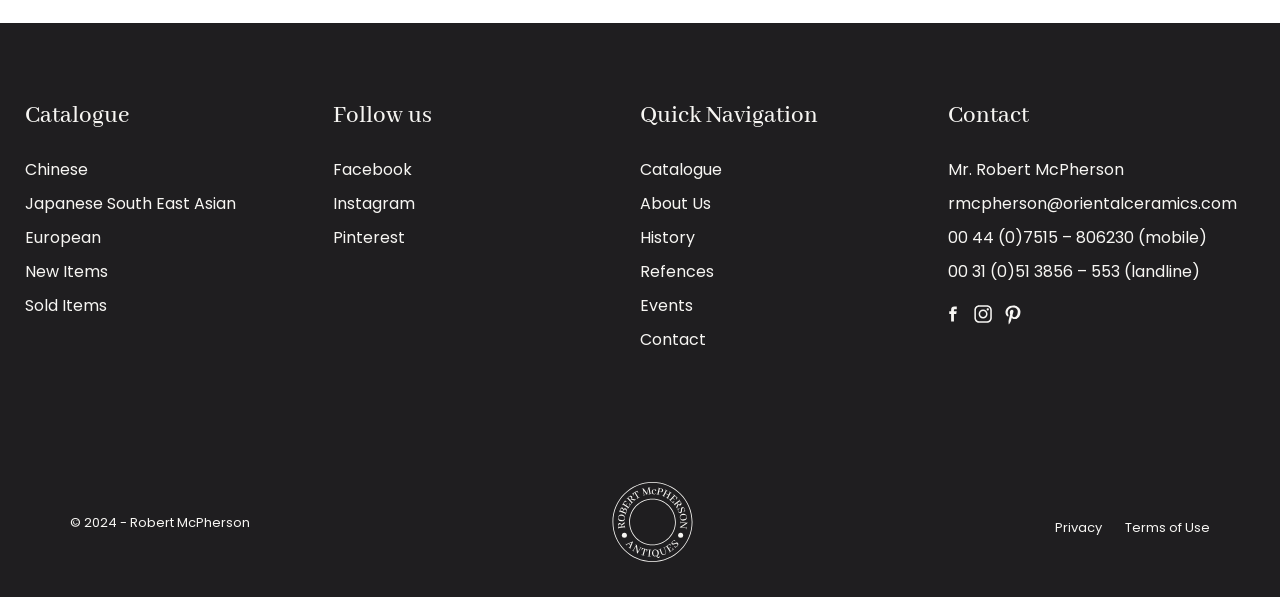Using the provided description: "Sold Items", find the bounding box coordinates of the corresponding UI element. The output should be four float numbers between 0 and 1, in the format [left, top, right, bottom].

[0.02, 0.493, 0.084, 0.532]